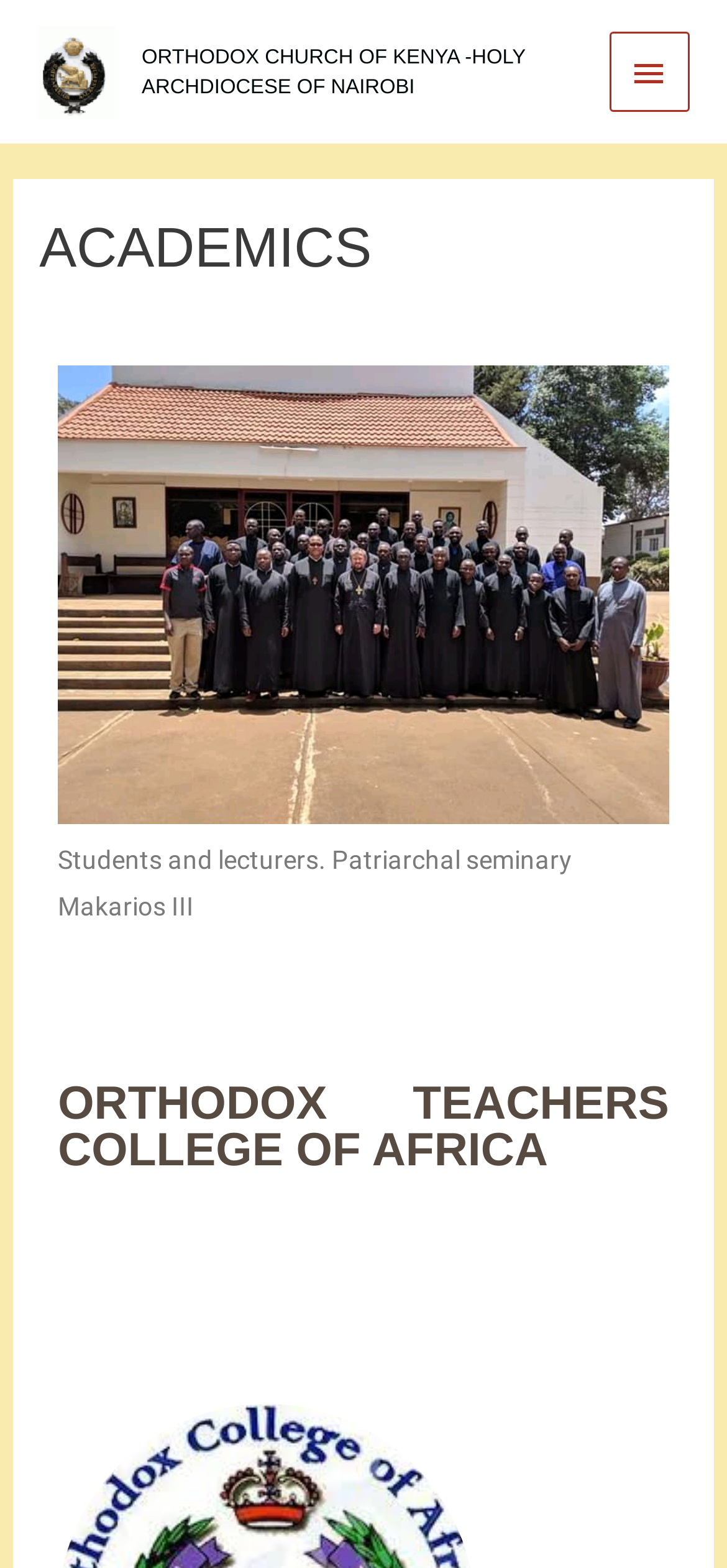Give a one-word or phrase response to the following question: What is the name of the seminary in the image?

Patriarchal seminary Makarios III